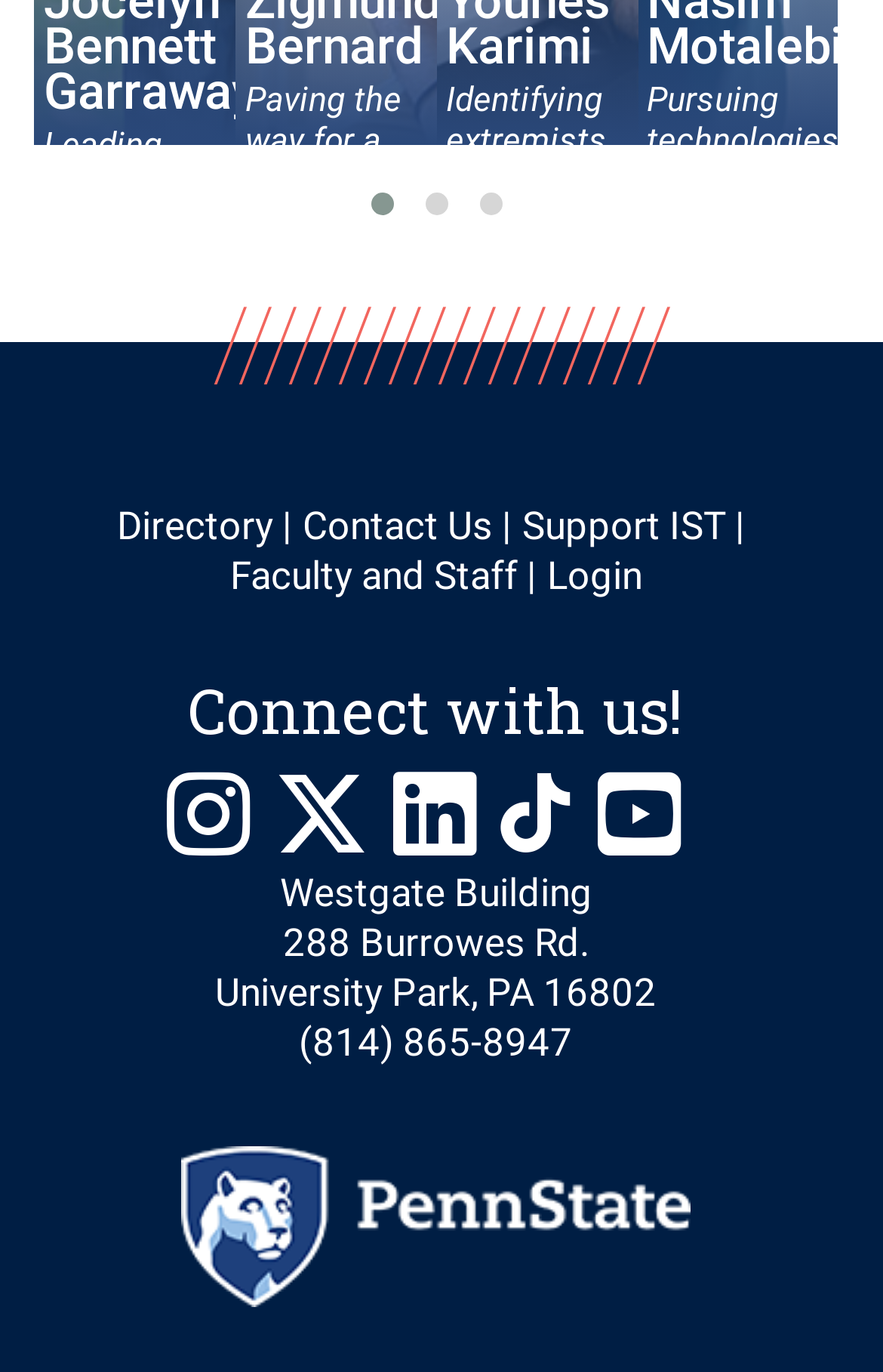Please locate the bounding box coordinates of the region I need to click to follow this instruction: "Visit the Directory".

[0.132, 0.367, 0.309, 0.4]